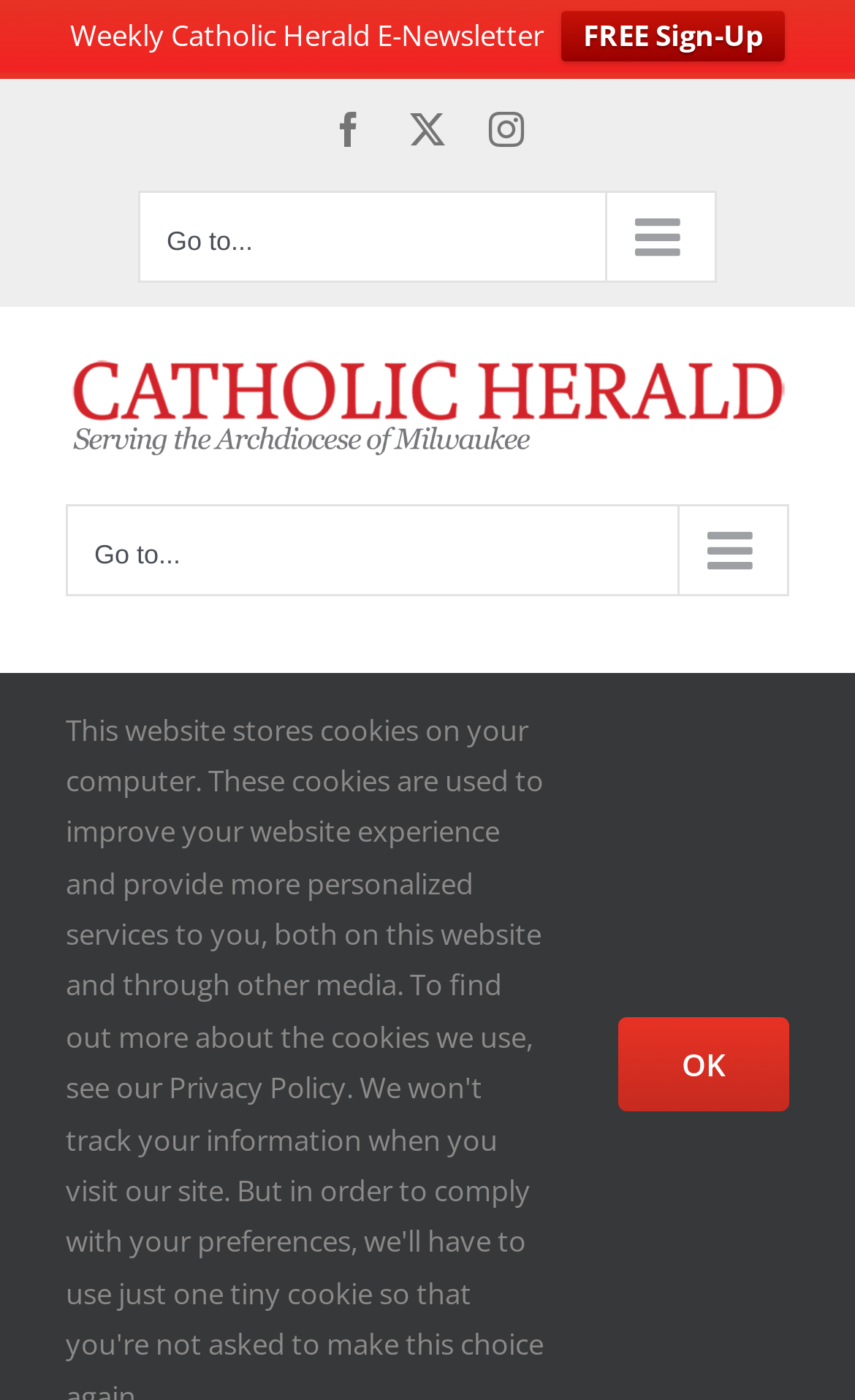What is the location mentioned in the article?
Craft a detailed and extensive response to the question.

I found the answer by looking at the text in the article, which mentions the location 'MILWAUKEE' in all capital letters. This suggests that MILWAUKEE is the location mentioned in the article.